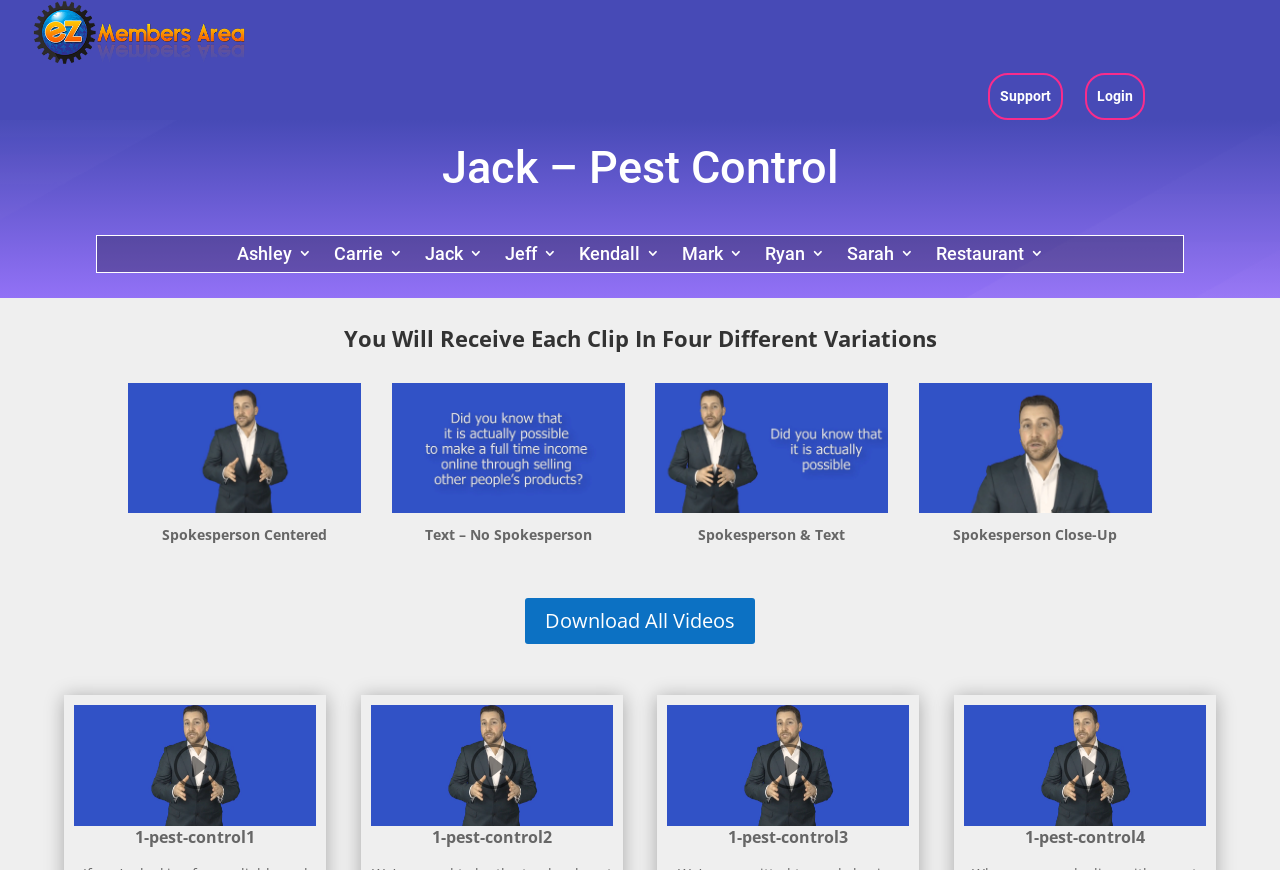Describe every aspect of the webpage in a detailed manner.

The webpage is a members' area for Jack's Pest Control, with a focus on video content. At the top, there are links to "Support" and "Login" on the right side, and a heading that reads "Jack – Pest Control" in the center. Below this, there are several links to different names, such as "Ashley 3", "Carrie 3", and "Jack 3", which are arranged horizontally across the page.

Further down, there is a heading that reads "You Will Receive Each Clip In Four Different Variations". Below this, there are four images, each with a corresponding text label: "Spokesperson Centered", "Text – No Spokesperson", "Spokesperson & Text", and "Spokesperson Close-Up". 

On the right side of the page, there is a link to "Download All Videos". Below this, there are four video players, each with a play button, mute button, full-screen button, and a slider to control the video time. Each video player has a corresponding text label, such as "1-pest-control1", "1-pest-control2", and so on.

Overall, the webpage appears to be a resource for members to access video content related to pest control, with various options for video formats and downloads.